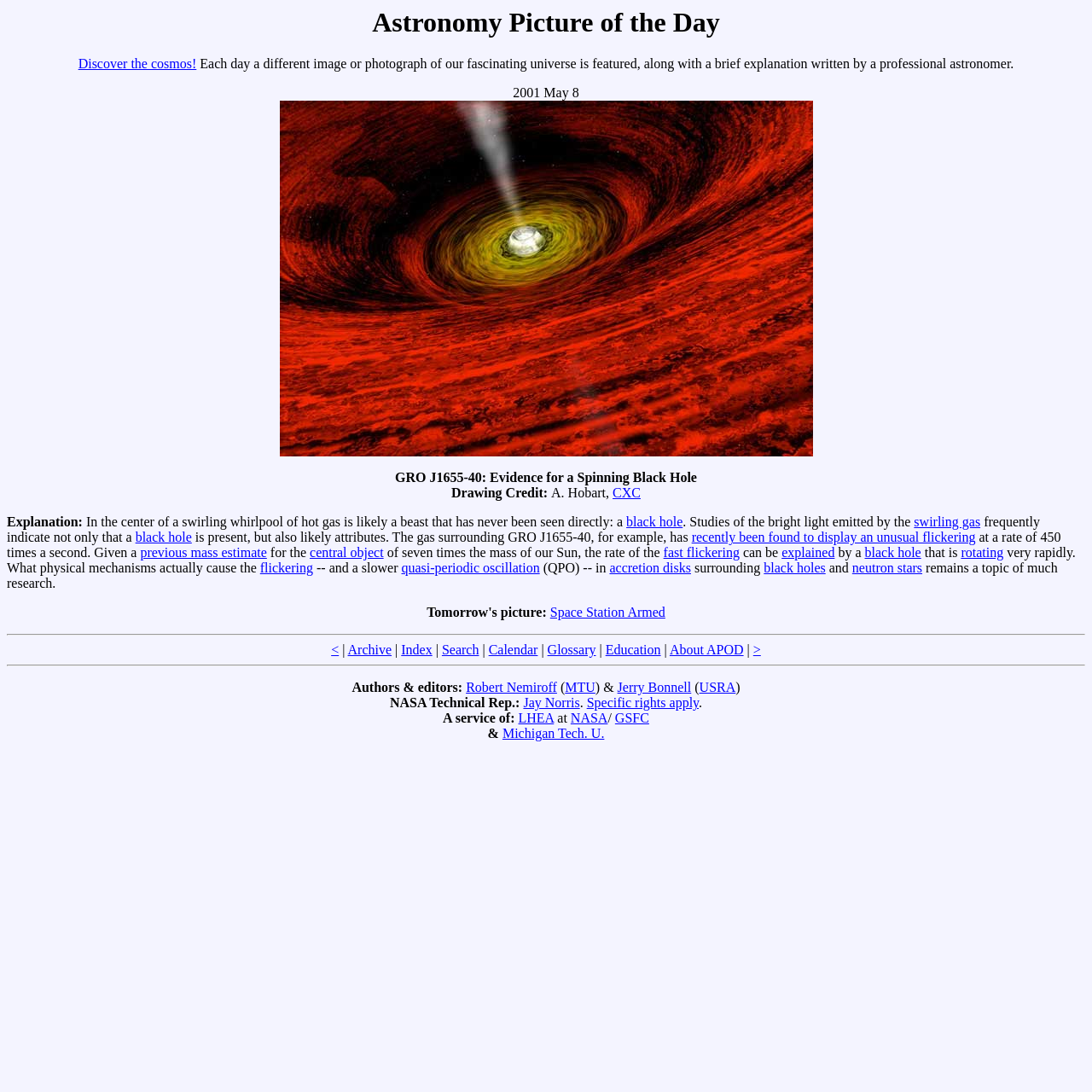Can you pinpoint the bounding box coordinates for the clickable element required for this instruction: "Search in the archive"? The coordinates should be four float numbers between 0 and 1, i.e., [left, top, right, bottom].

[0.318, 0.589, 0.359, 0.602]